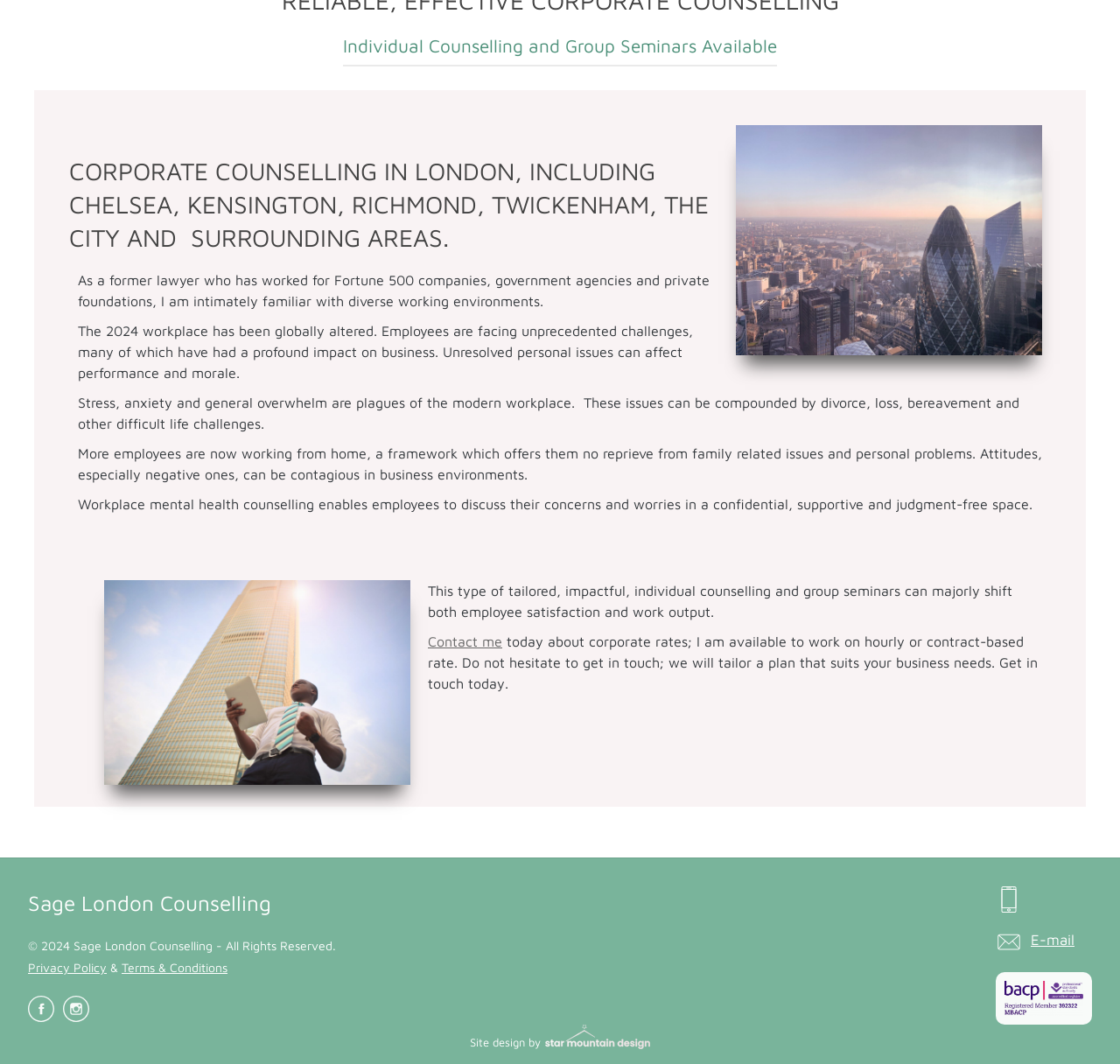Identify and provide the bounding box for the element described by: "alt="Sage London Counselling Logo"".

[0.487, 0.963, 0.58, 0.986]